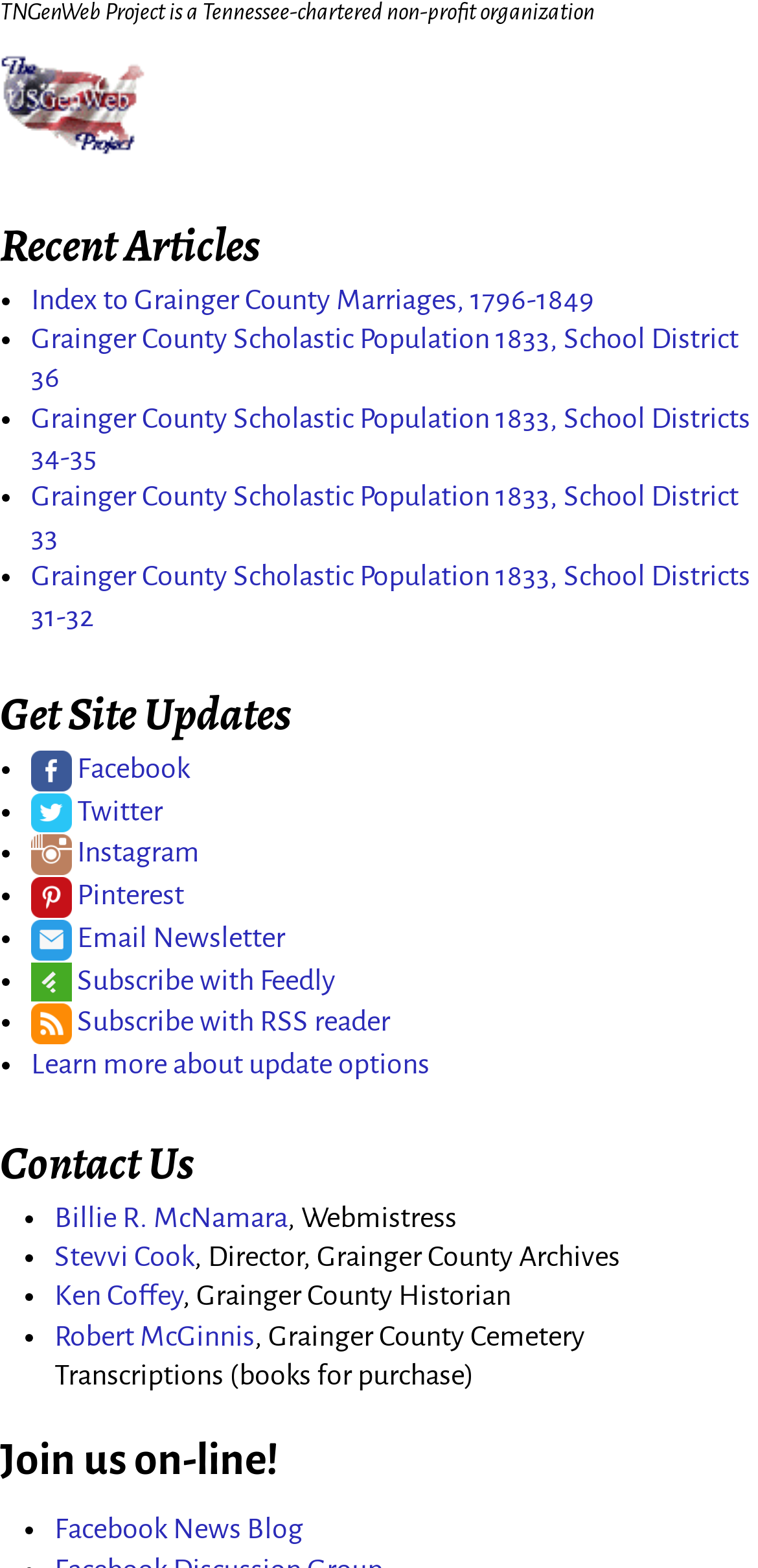How many ways are provided to get site updates?
Please craft a detailed and exhaustive response to the question.

The webpage provides six ways to get site updates, which are 'Get Updates from Facebook', 'Get Updates from Twitter', 'Get Updates from Instagram', 'Get Updates from Pinterest', 'Email Newsletter', and 'Subscribe with RSS reader'.